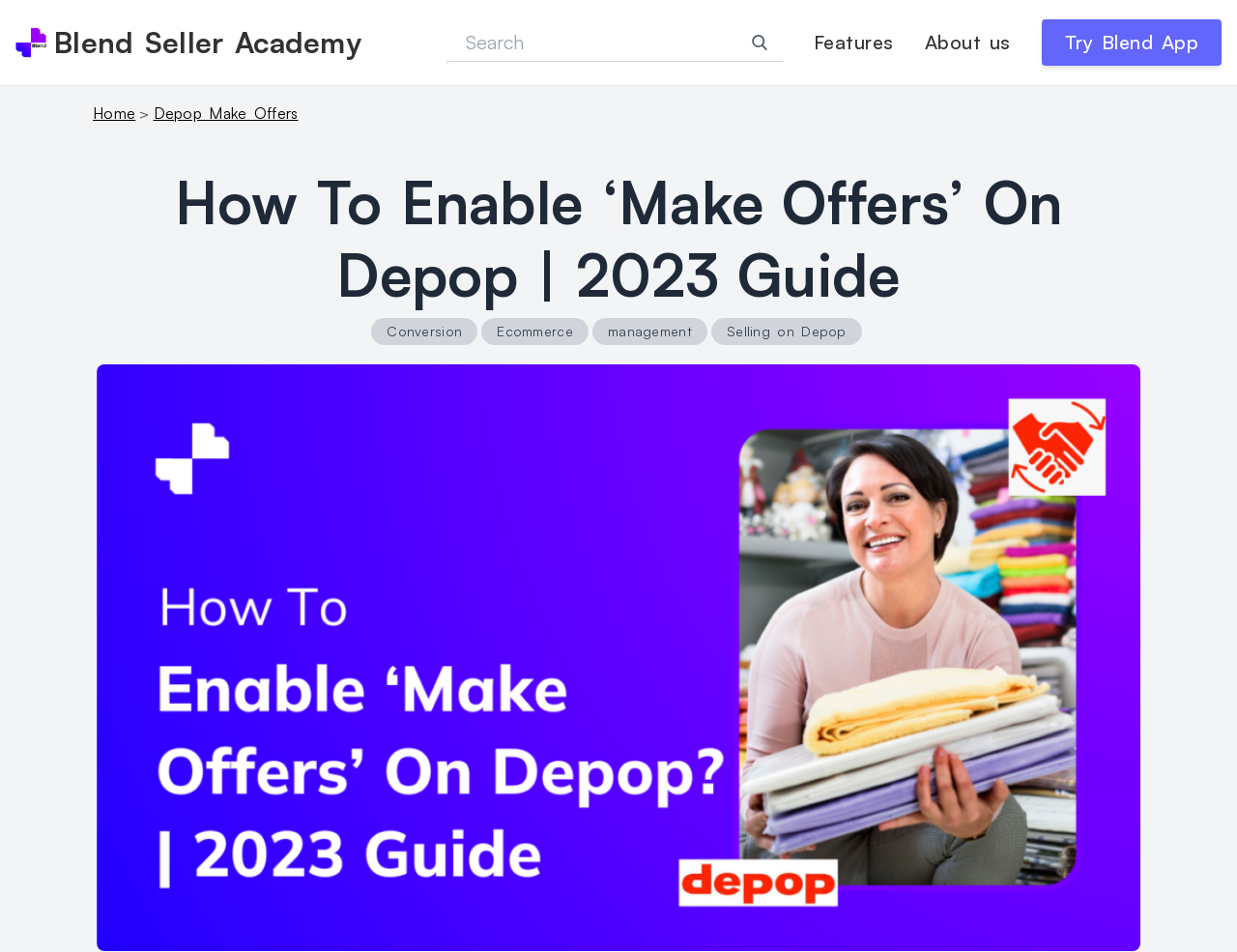Find the bounding box coordinates of the element to click in order to complete this instruction: "Learn about Blend Seller Academy". The bounding box coordinates must be four float numbers between 0 and 1, denoted as [left, top, right, bottom].

[0.044, 0.026, 0.292, 0.063]